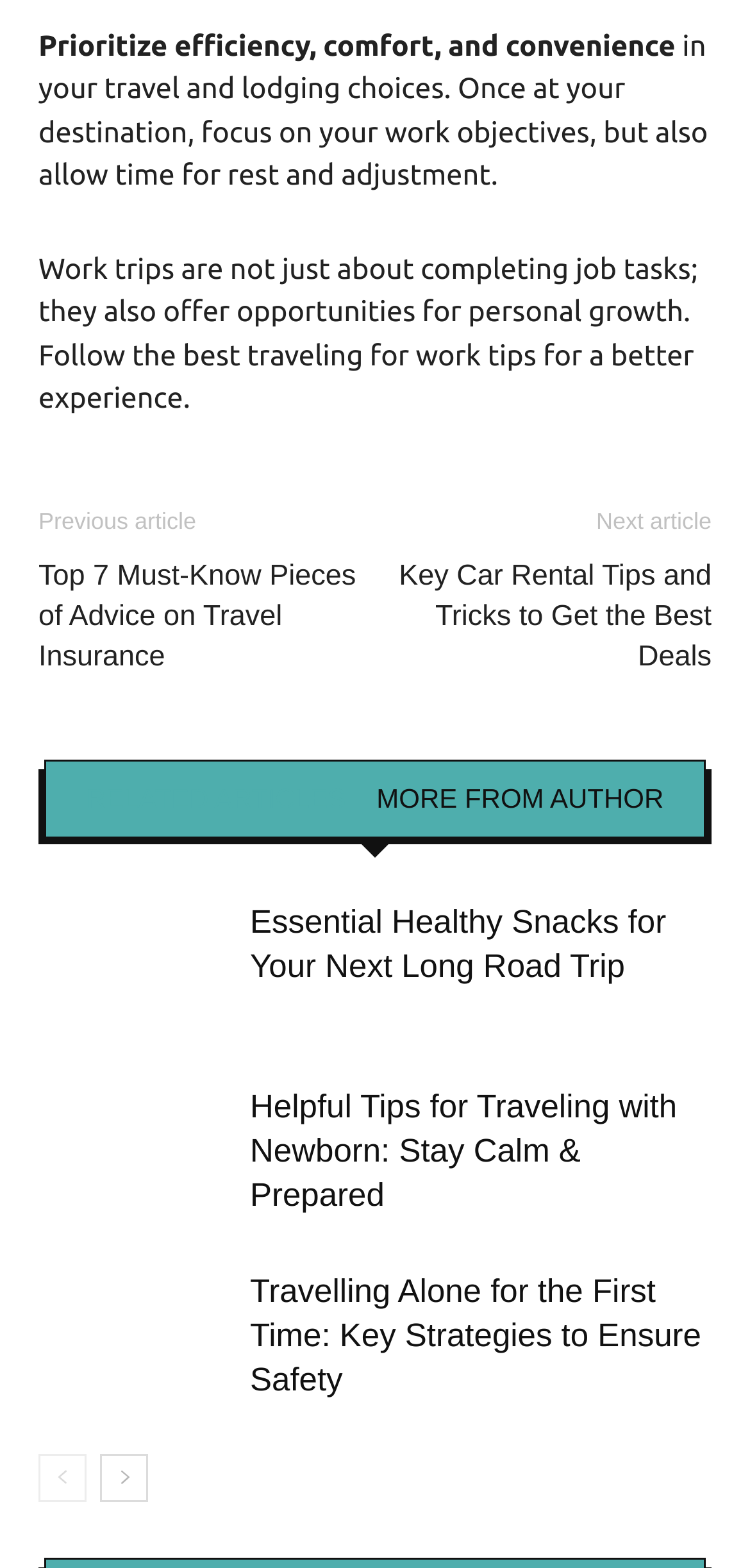Determine the bounding box coordinates of the section to be clicked to follow the instruction: "Go to the next page". The coordinates should be given as four float numbers between 0 and 1, formatted as [left, top, right, bottom].

[0.133, 0.927, 0.197, 0.957]